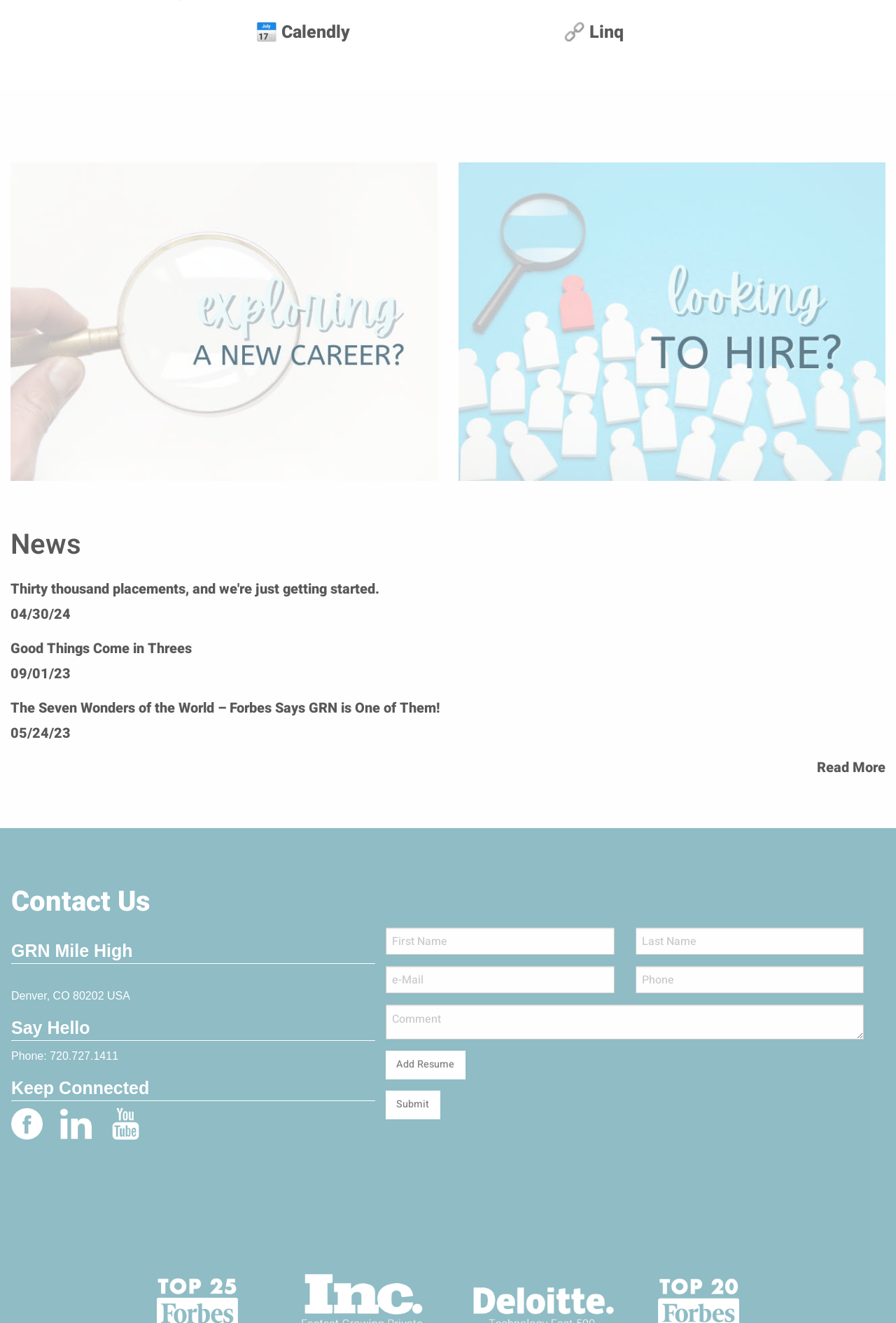Provide the bounding box coordinates of the section that needs to be clicked to accomplish the following instruction: "Click on Looking for a Job."

[0.012, 0.123, 0.488, 0.364]